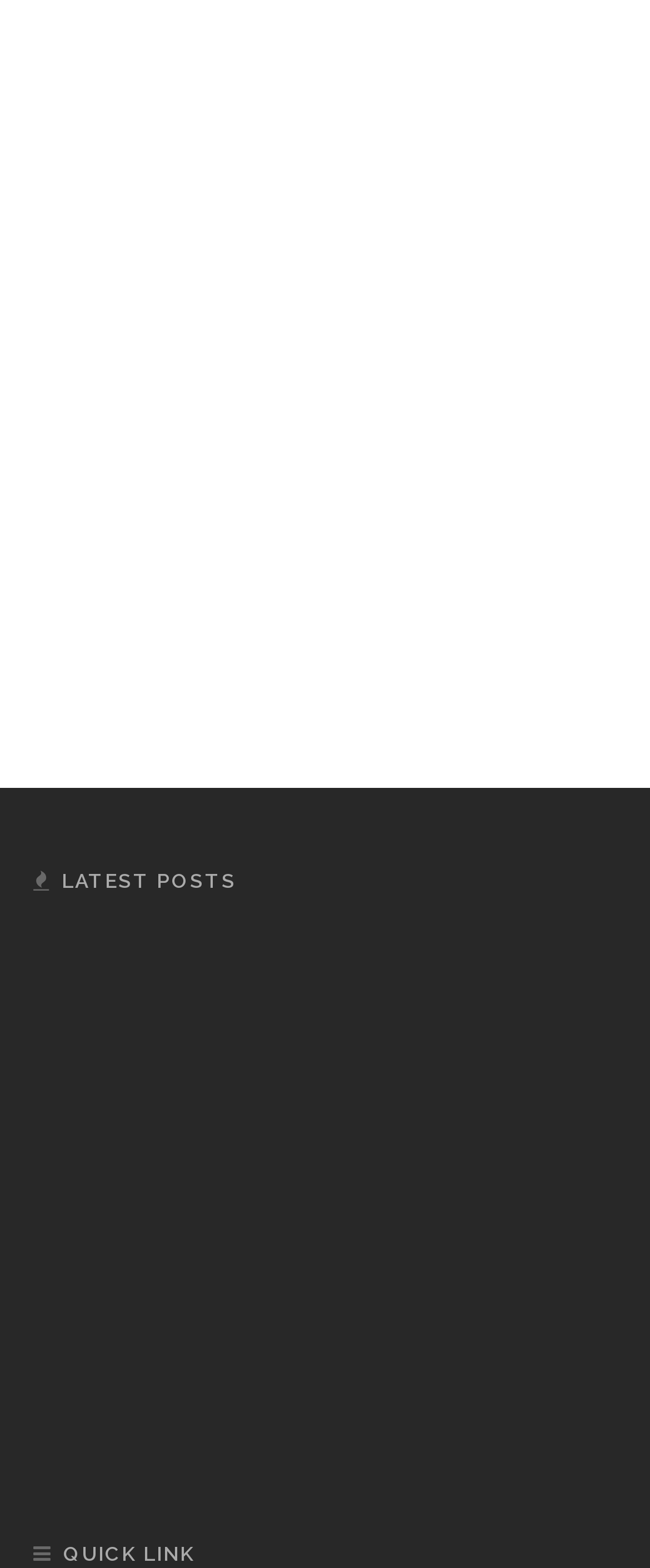Could you determine the bounding box coordinates of the clickable element to complete the instruction: "Browse 'LATEST POSTS'"? Provide the coordinates as four float numbers between 0 and 1, i.e., [left, top, right, bottom].

[0.051, 0.551, 0.364, 0.573]